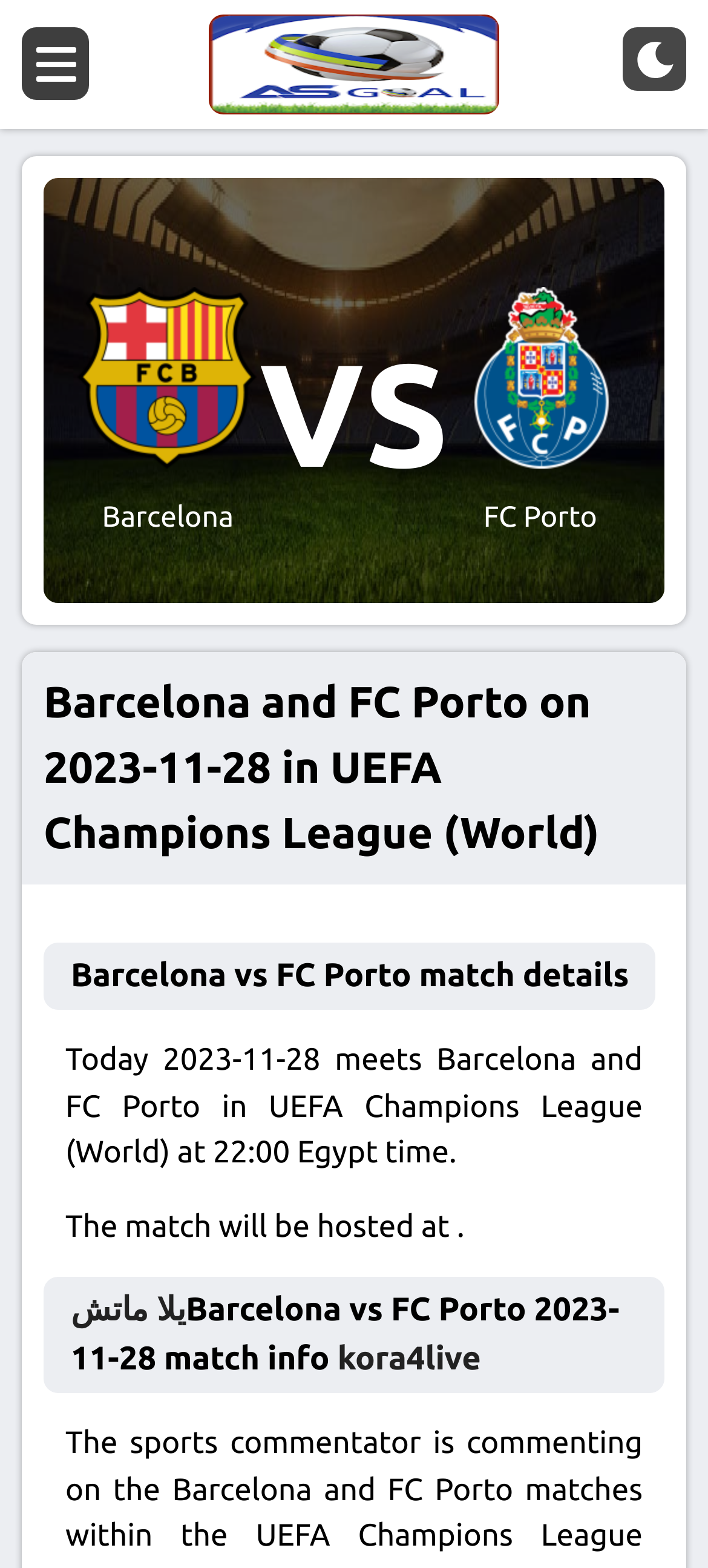Find the bounding box coordinates for the HTML element described as: "kora4live". The coordinates should consist of four float values between 0 and 1, i.e., [left, top, right, bottom].

[0.477, 0.855, 0.679, 0.878]